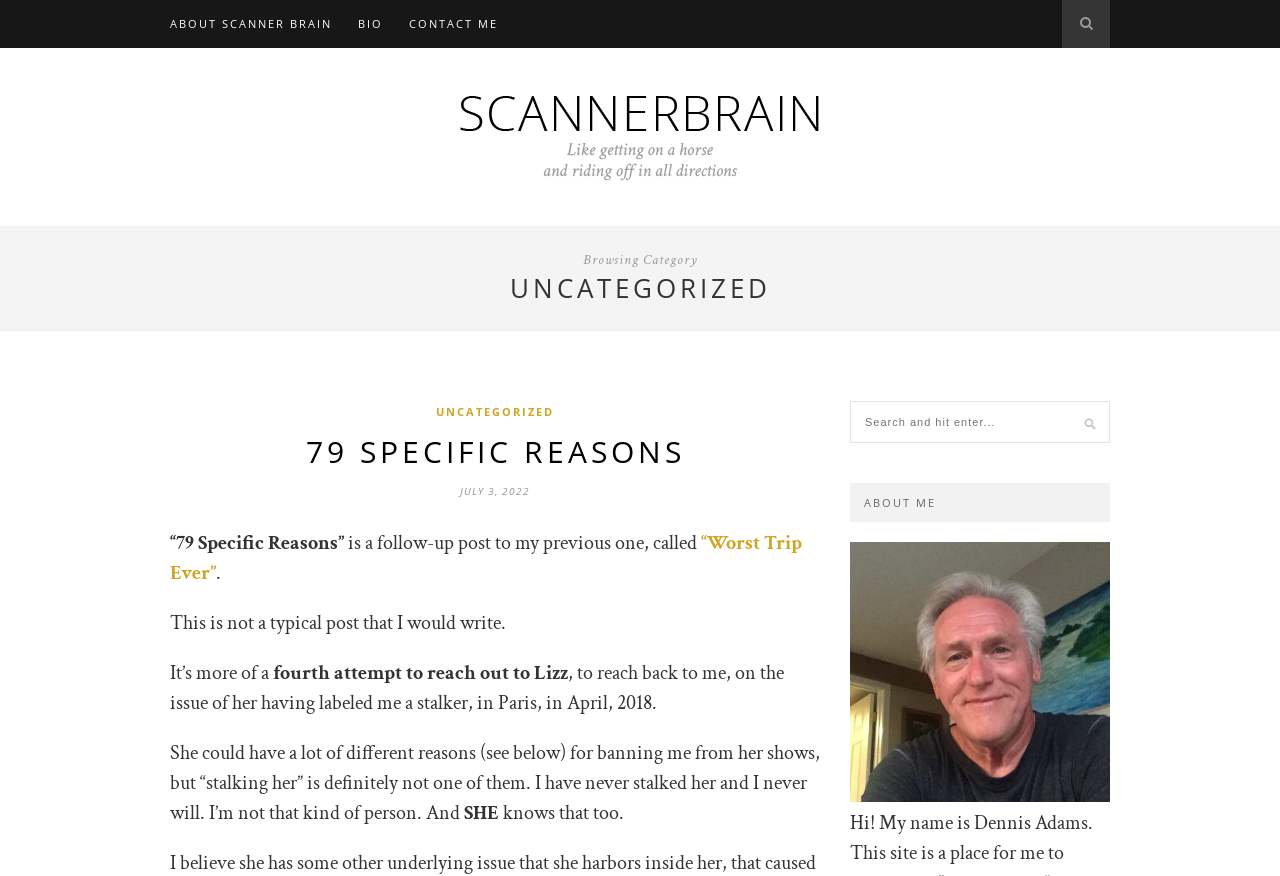Determine the bounding box coordinates for the HTML element mentioned in the following description: "79 Specific Reasons". The coordinates should be a list of four floats ranging from 0 to 1, represented as [left, top, right, bottom].

[0.239, 0.492, 0.535, 0.539]